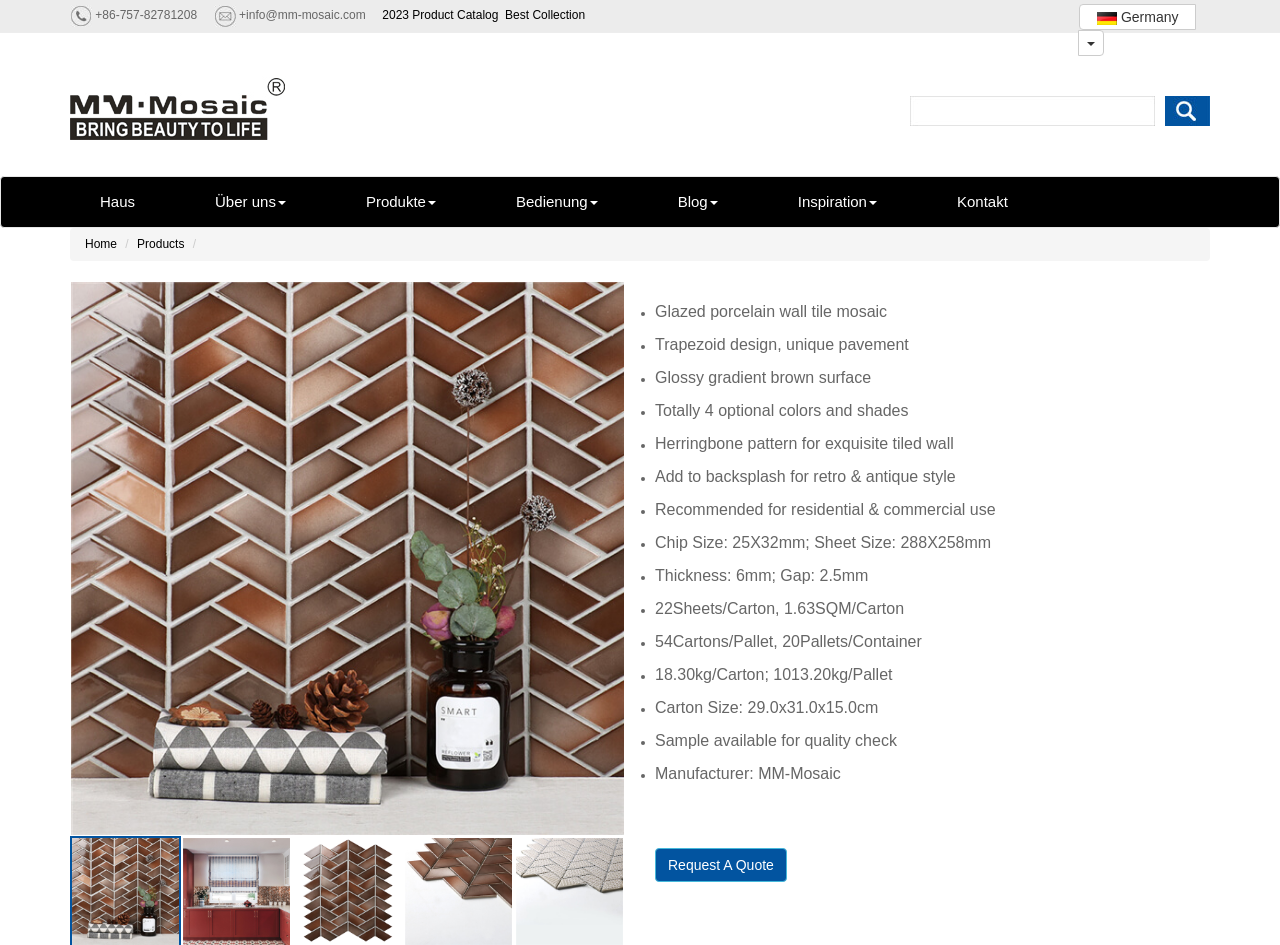Please provide a comprehensive response to the question based on the details in the image: What is the product description below the list of bullet points?

I found the product description below the list of bullet points, which is 'Glazed porcelain wall tile mosaic'. It is located in the StaticText element with bounding box coordinates [0.512, 0.321, 0.693, 0.339].